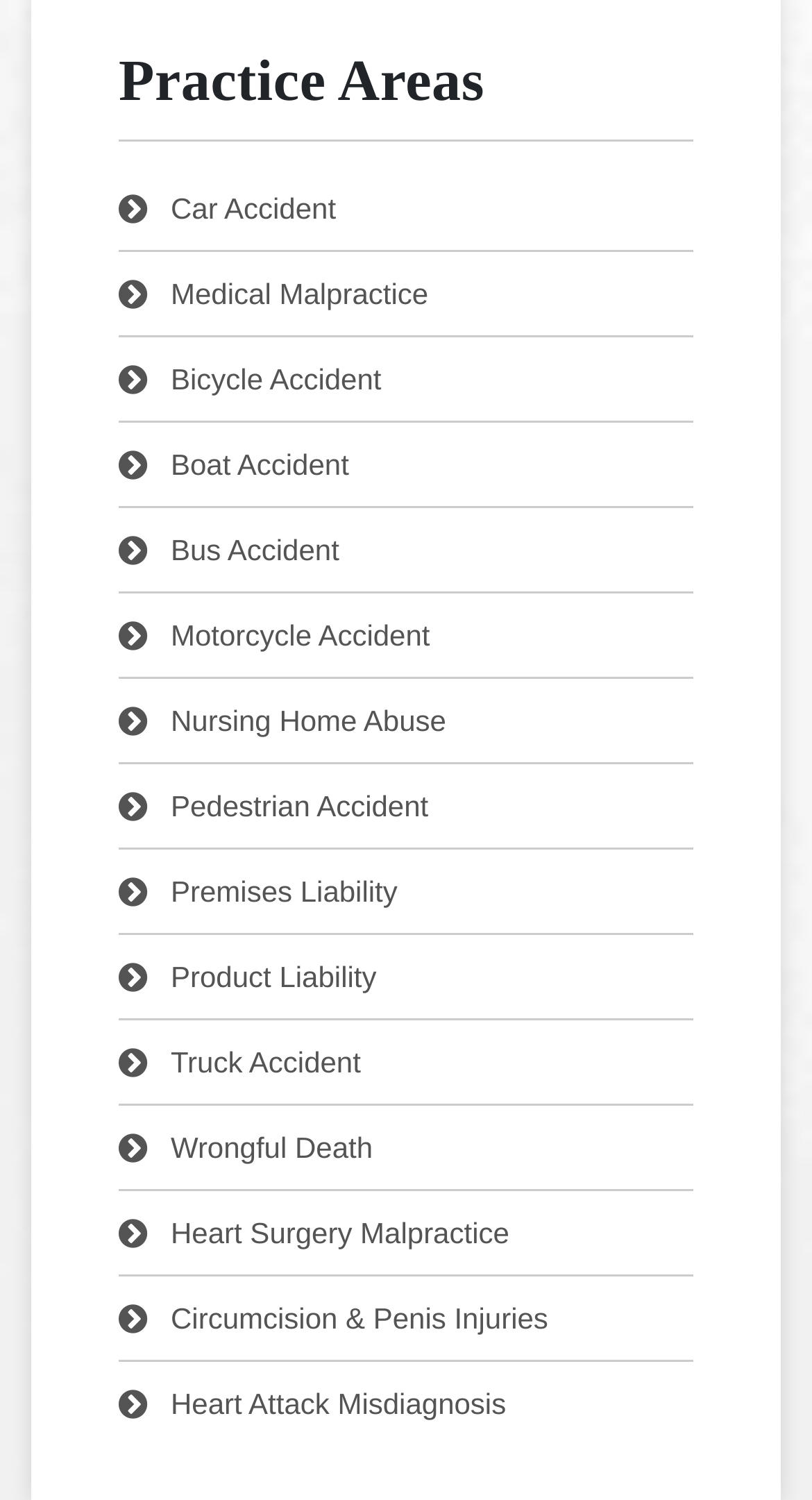Can you give a detailed response to the following question using the information from the image? Is Boat Accident a listed practice area?

I searched for the link with the OCR text ' Boat Accident' and found it under the 'Practice Areas' static text, so Boat Accident is a listed practice area.